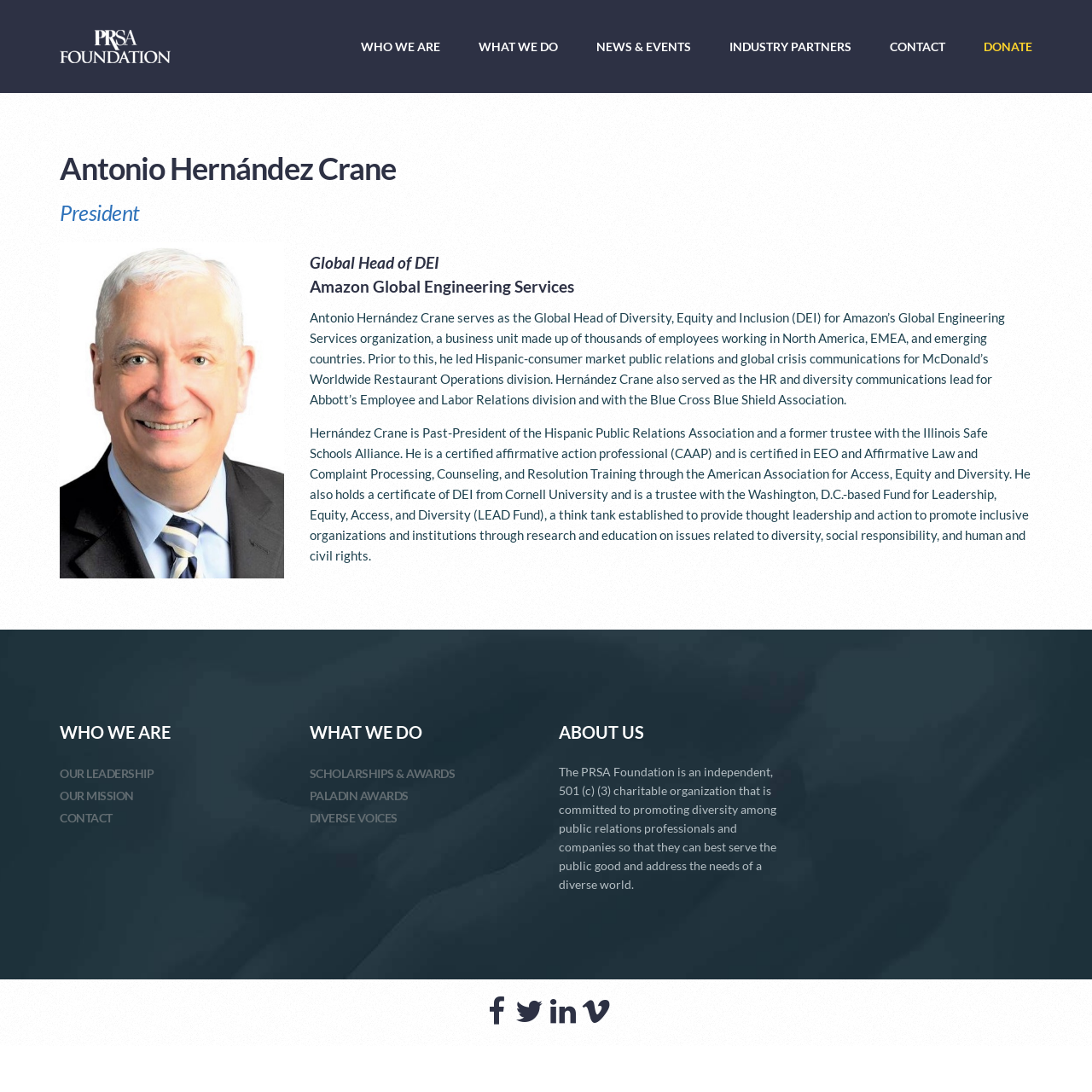Locate the bounding box coordinates of the region to be clicked to comply with the following instruction: "Donate to the organization". The coordinates must be four float numbers between 0 and 1, in the form [left, top, right, bottom].

[0.901, 0.031, 0.945, 0.054]